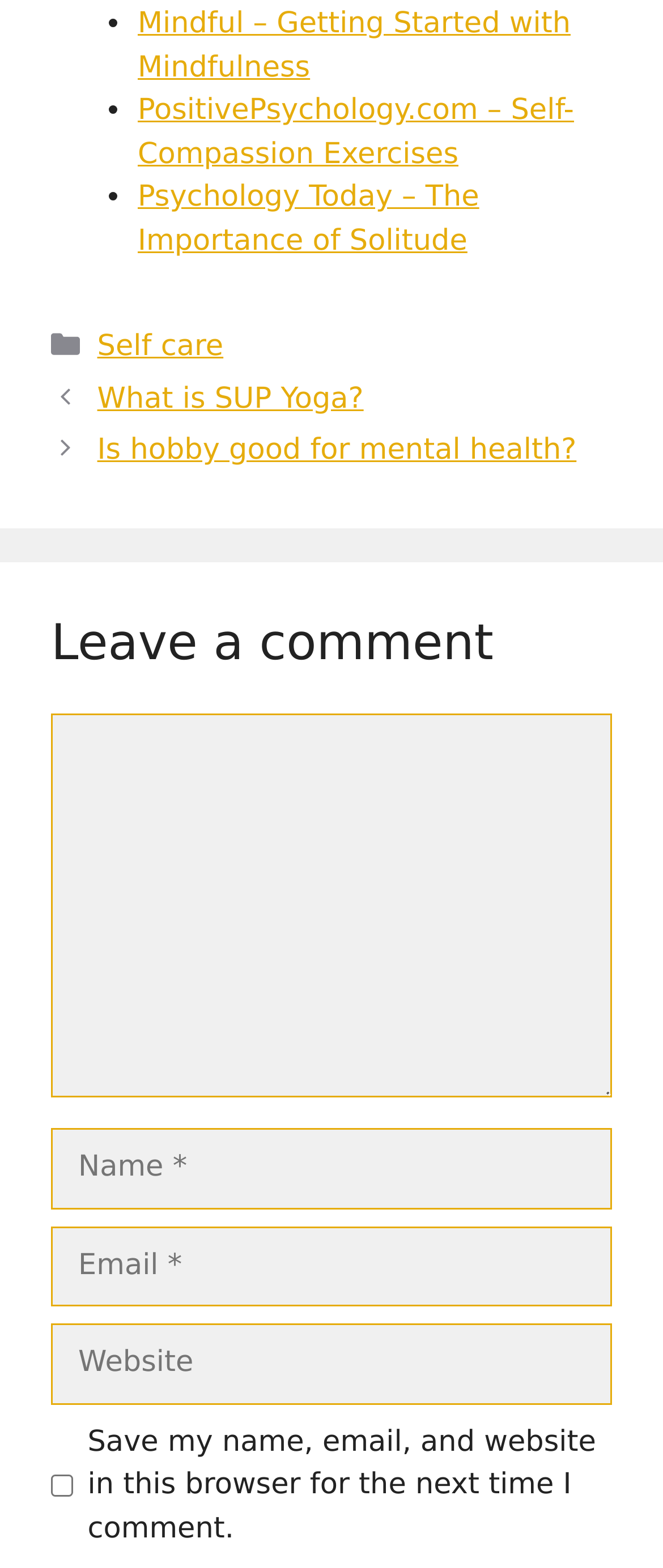Using the information in the image, give a comprehensive answer to the question: 
What is the category of the post?

In the footer section, I found a link 'Self care' which is categorized under 'Categories', indicating that the post belongs to the 'Self care' category.